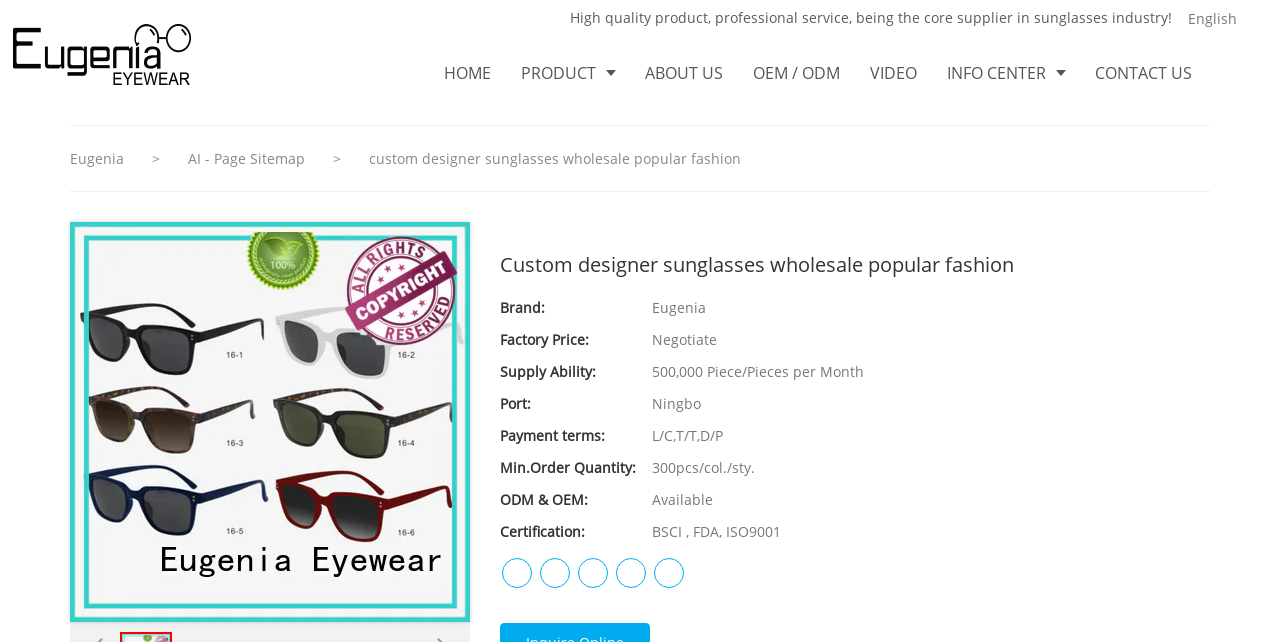Please find the bounding box coordinates of the clickable region needed to complete the following instruction: "Check the certification". The bounding box coordinates must consist of four float numbers between 0 and 1, i.e., [left, top, right, bottom].

[0.391, 0.804, 0.675, 0.854]